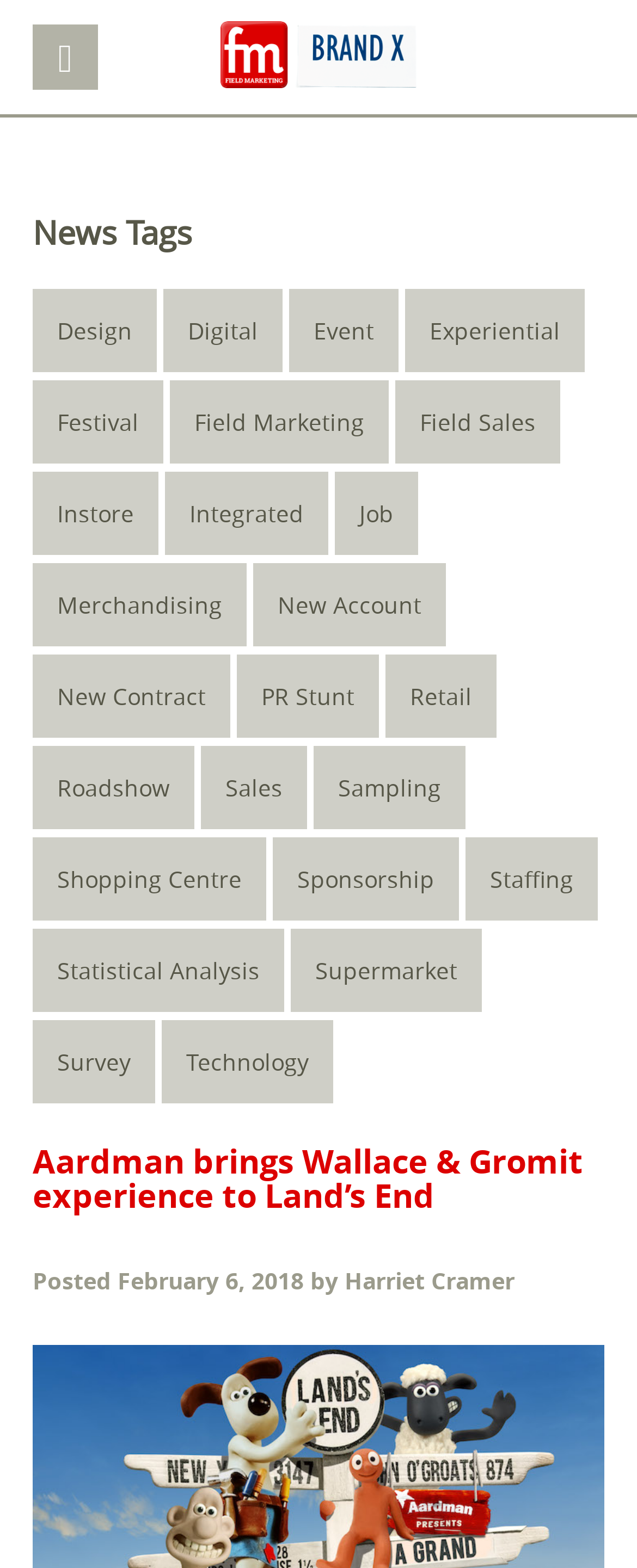Determine the bounding box of the UI component based on this description: "Design". The bounding box coordinates should be four float values between 0 and 1, i.e., [left, top, right, bottom].

[0.051, 0.184, 0.246, 0.237]